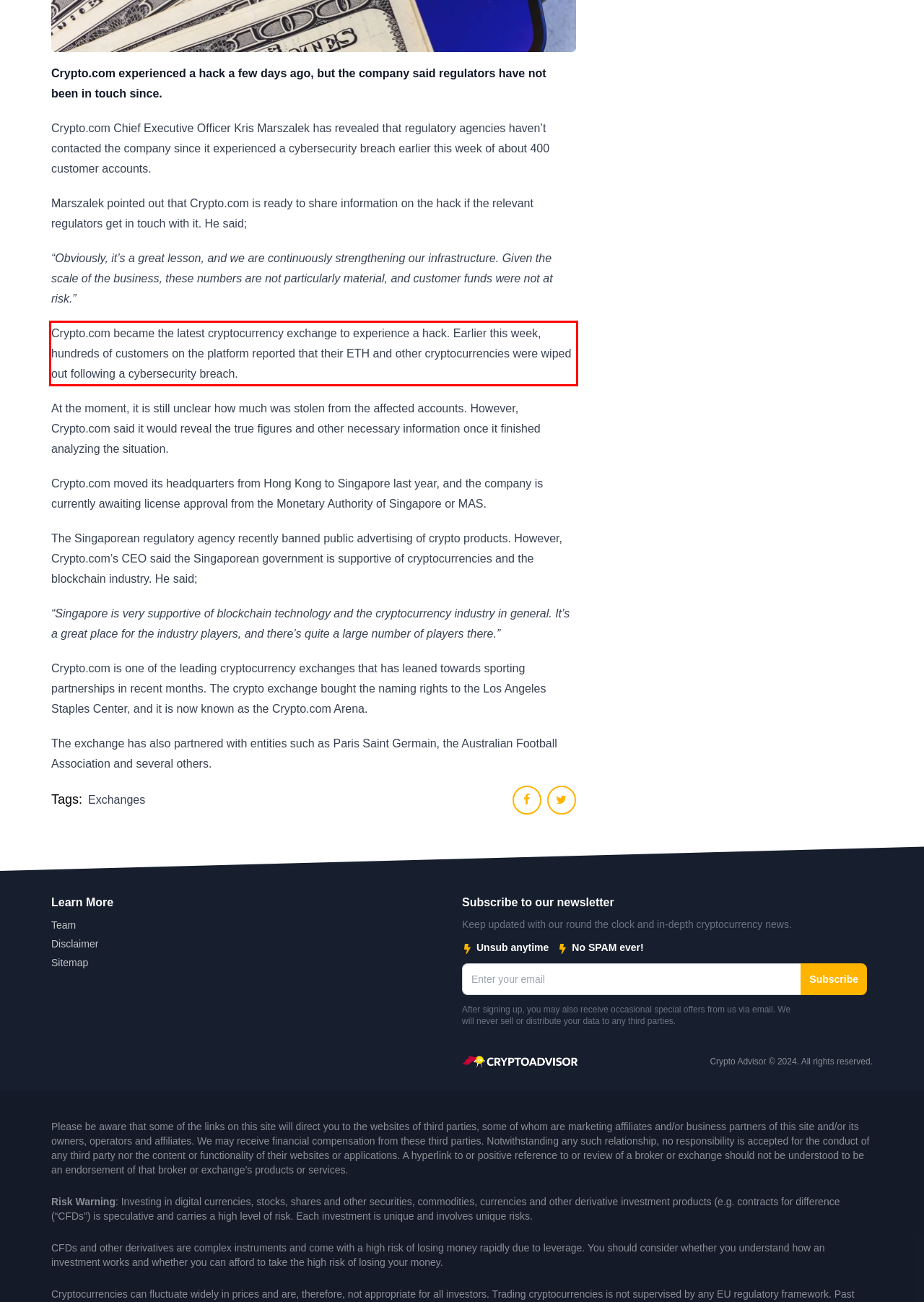Given a screenshot of a webpage, identify the red bounding box and perform OCR to recognize the text within that box.

Crypto.com became the latest cryptocurrency exchange to experience a hack. Earlier this week, hundreds of customers on the platform reported that their ETH and other cryptocurrencies were wiped out following a cybersecurity breach.